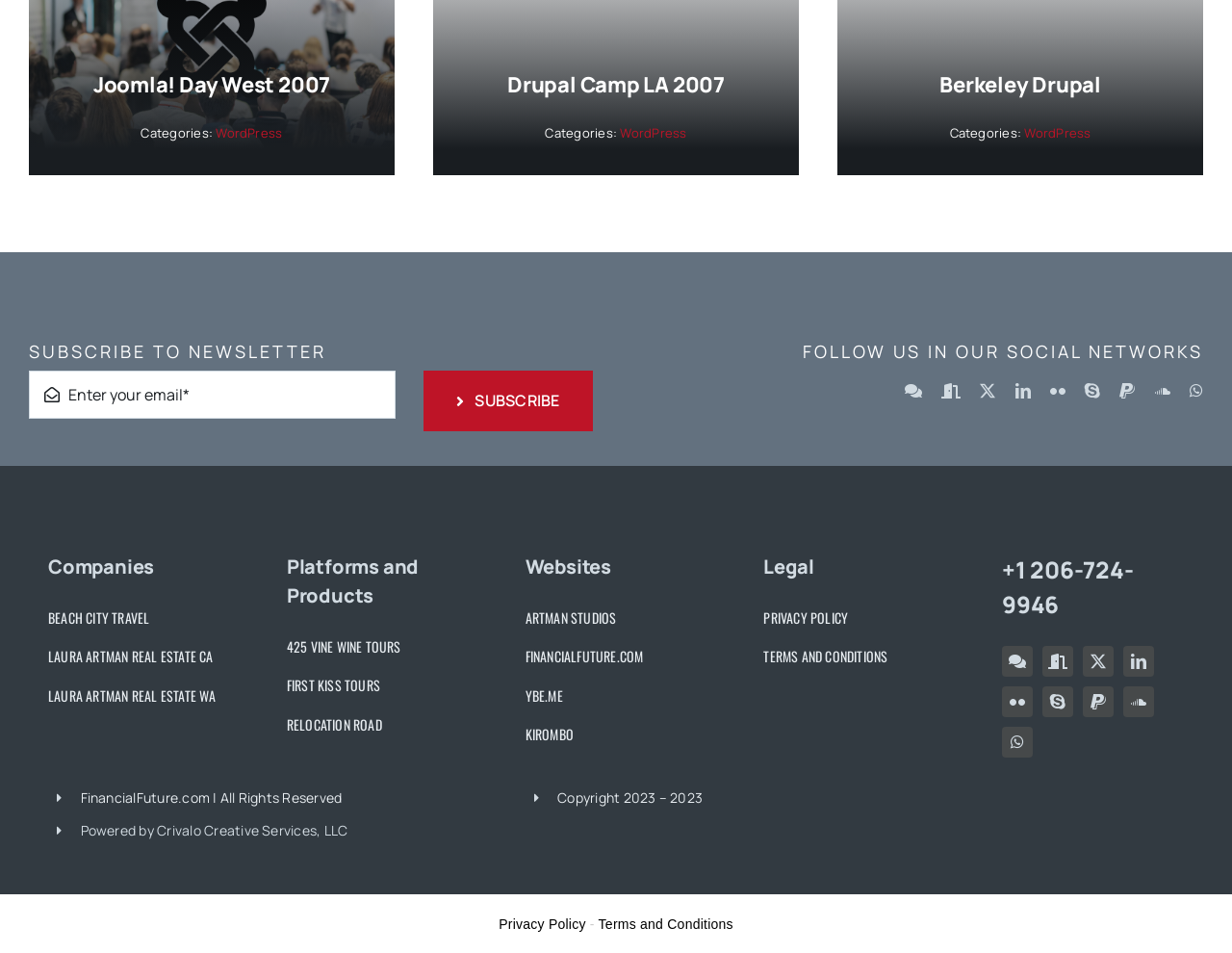Give a succinct answer to this question in a single word or phrase: 
What is the purpose of the textbox?

Enter email